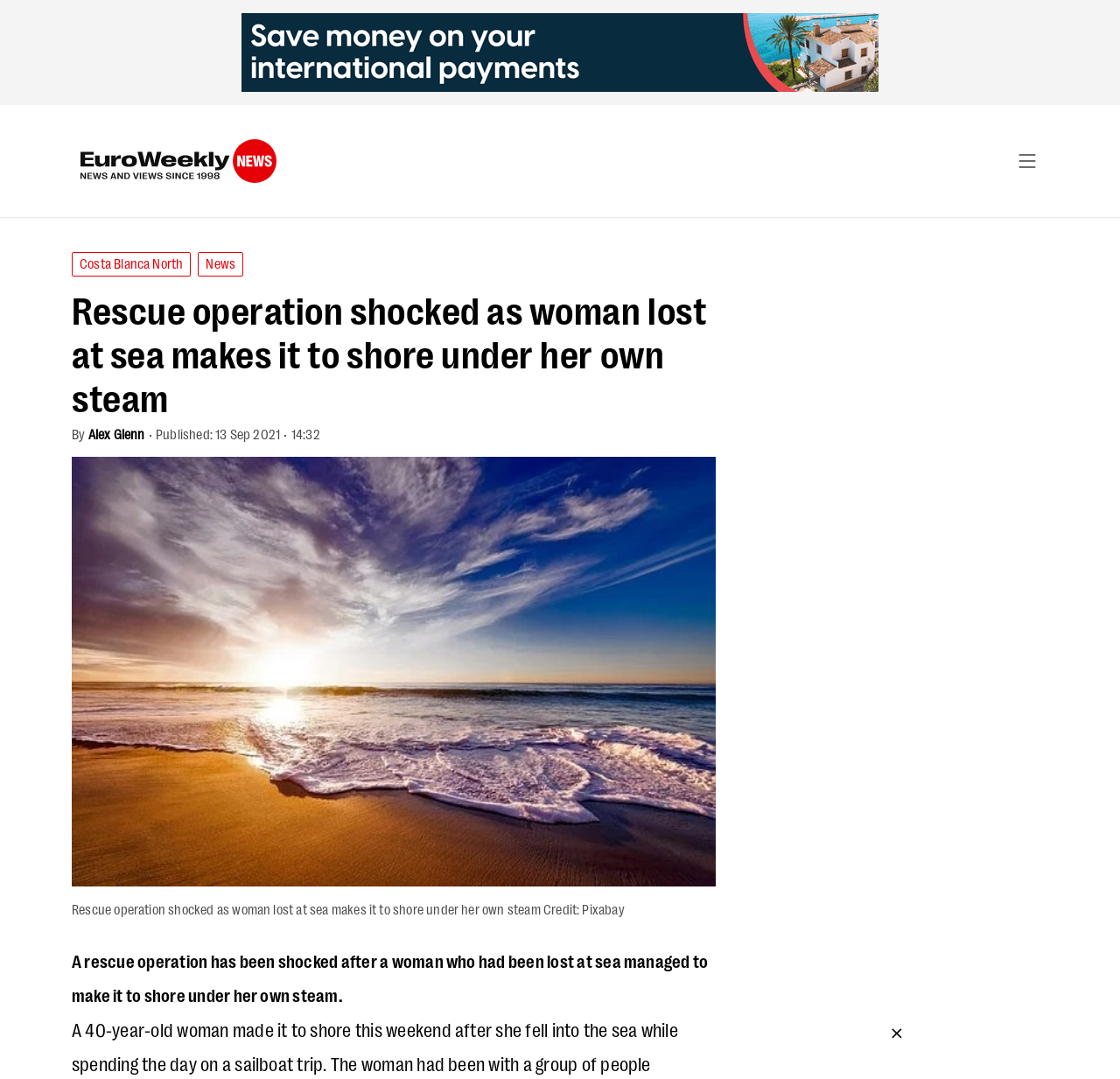From the webpage screenshot, predict the bounding box coordinates (top-left x, top-left y, bottom-right x, bottom-right y) for the UI element described here: Alex Glenn

[0.079, 0.394, 0.129, 0.41]